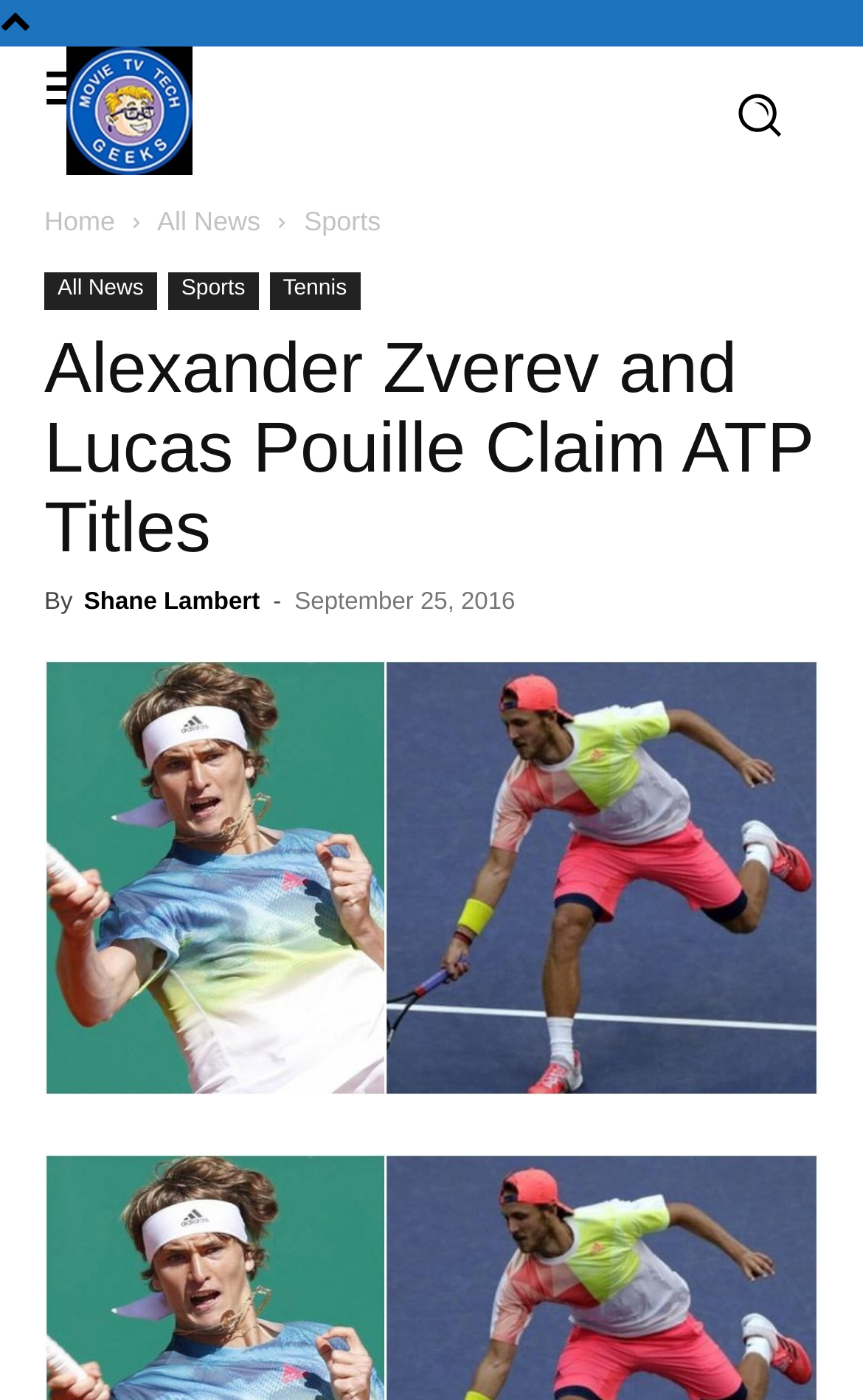Please specify the bounding box coordinates of the clickable region necessary for completing the following instruction: "Click the 'Home' link". The coordinates must consist of four float numbers between 0 and 1, i.e., [left, top, right, bottom].

[0.051, 0.147, 0.133, 0.169]